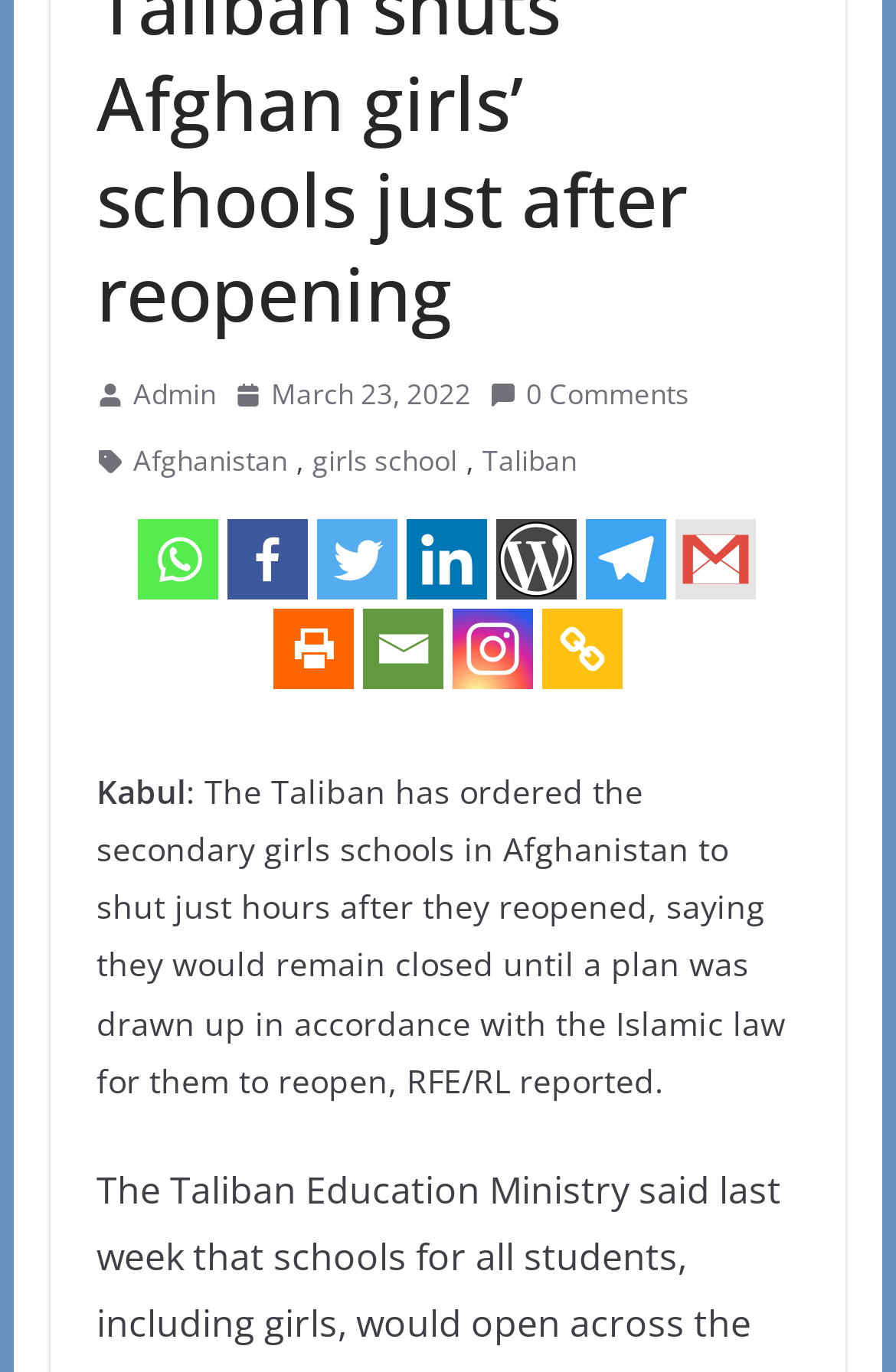Identify the bounding box coordinates of the element that should be clicked to fulfill this task: "visit Privacy Policy". The coordinates should be provided as four float numbers between 0 and 1, i.e., [left, top, right, bottom].

None